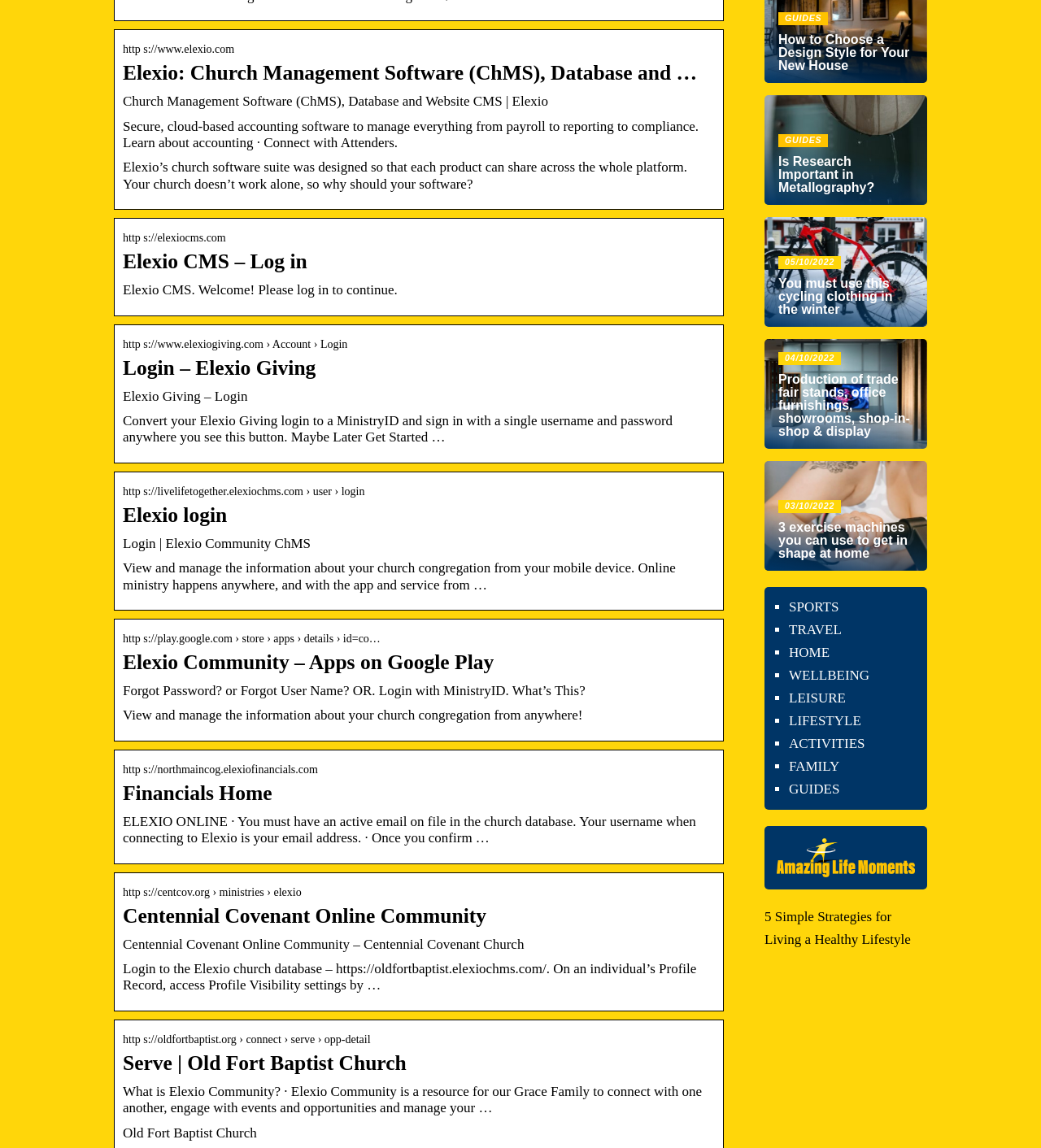Determine the bounding box for the described UI element: "Activities".

[0.758, 0.641, 0.831, 0.654]